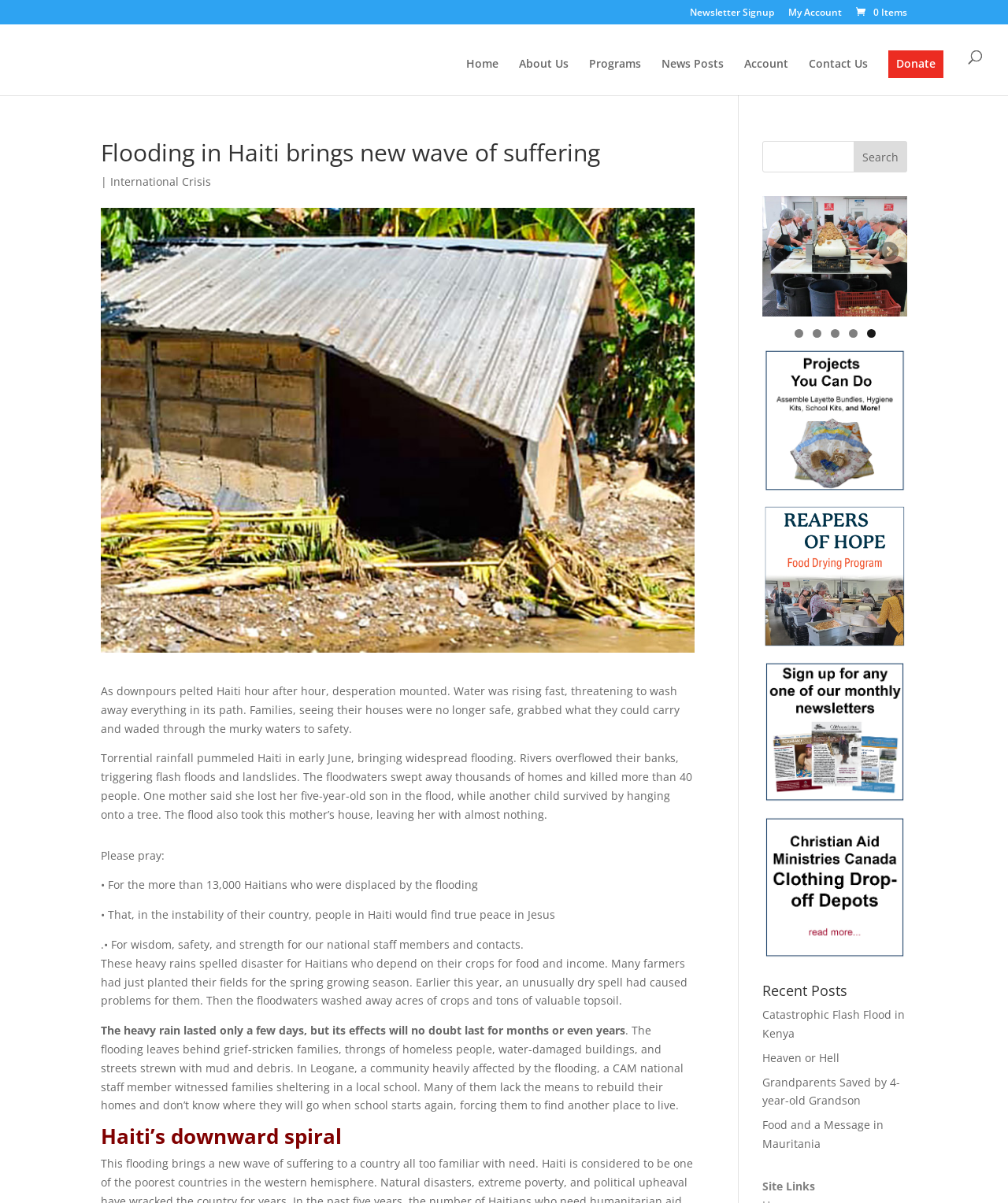Determine the bounding box coordinates for the area that needs to be clicked to fulfill this task: "Learn about Reapers of Hope Food Drying". The coordinates must be given as four float numbers between 0 and 1, i.e., [left, top, right, bottom].

[0.756, 0.419, 0.9, 0.539]